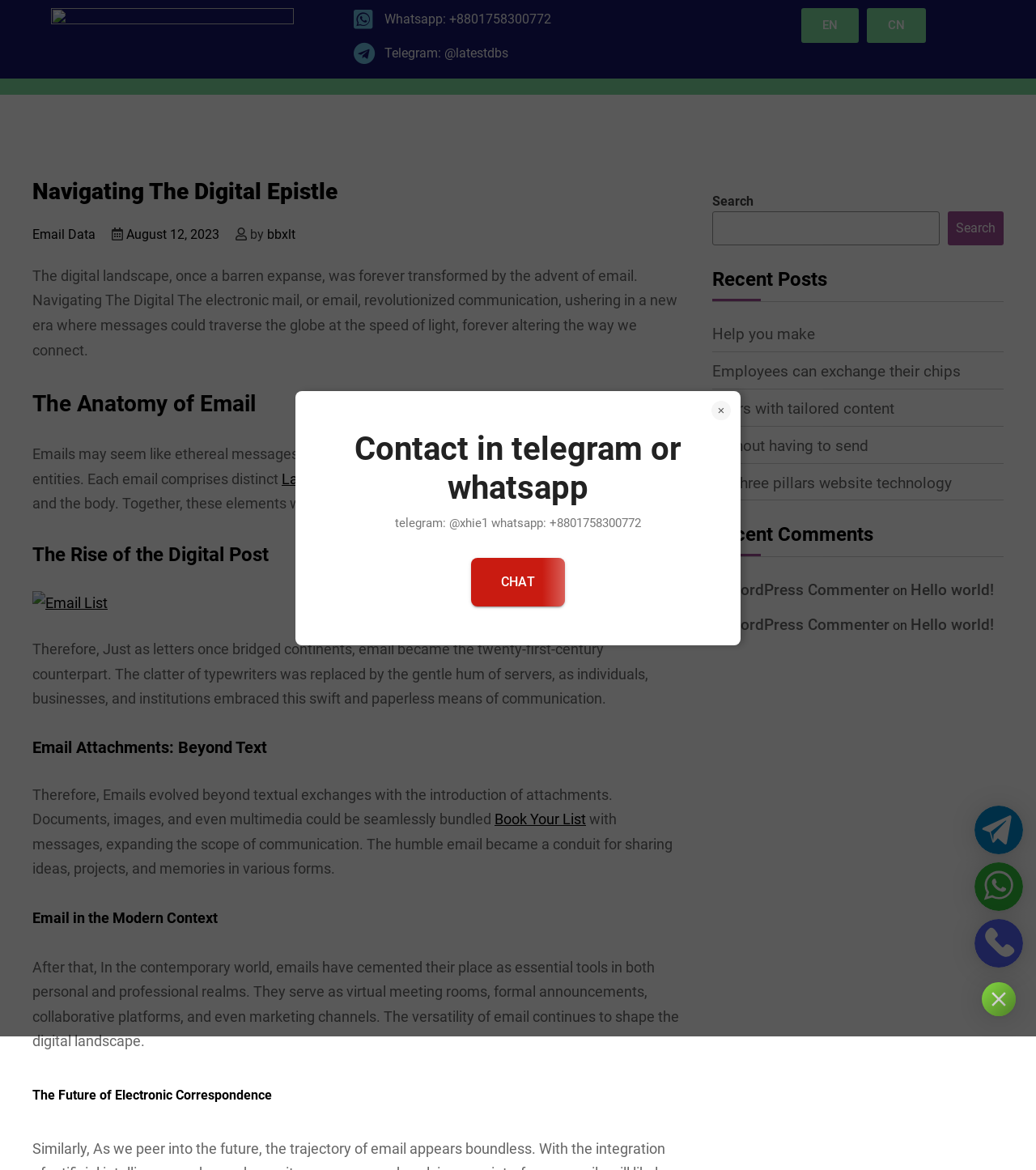Find the bounding box coordinates of the clickable area that will achieve the following instruction: "Read the recent post".

[0.688, 0.277, 0.791, 0.293]